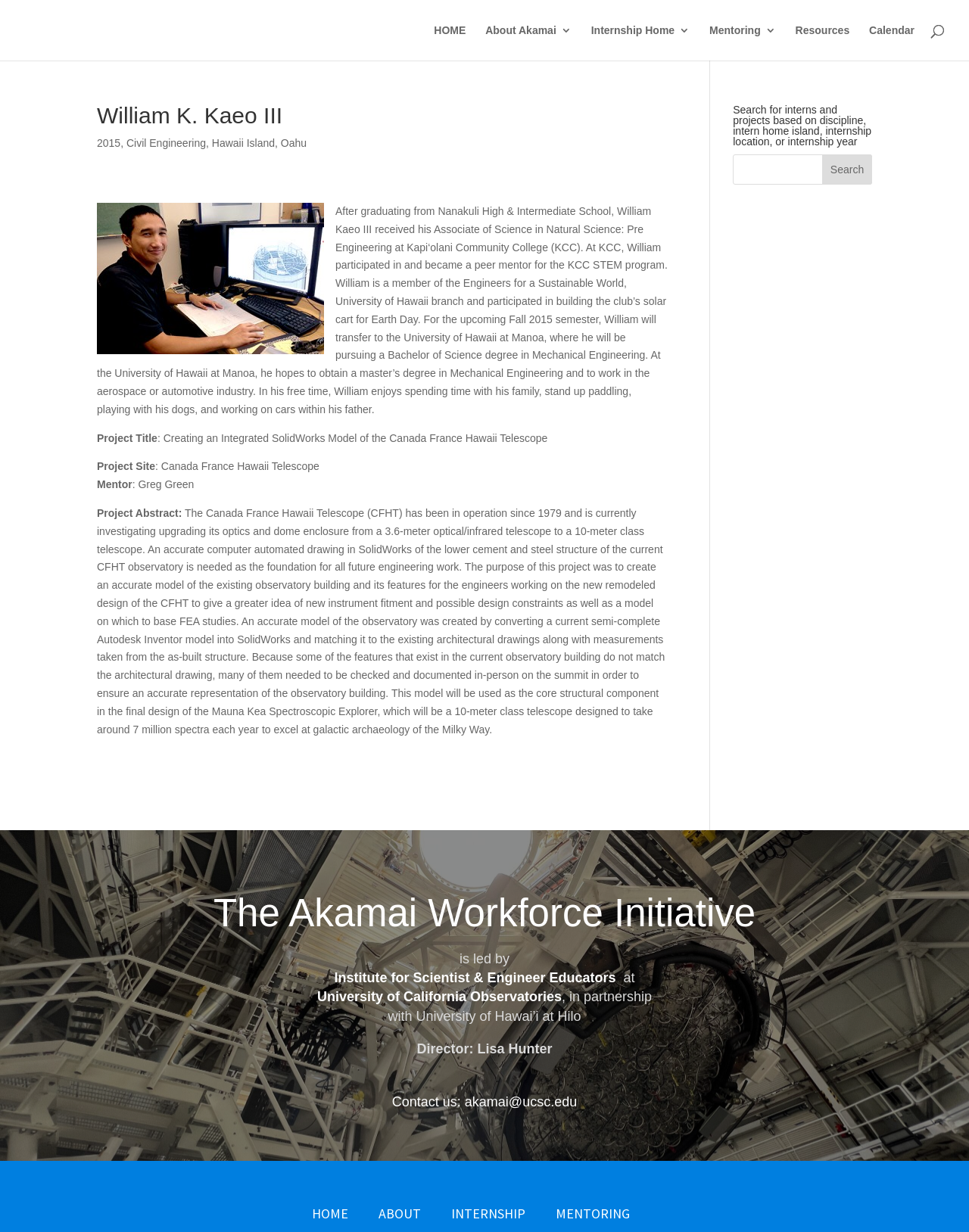What is the organization that leads the Akamai Workforce Initiative?
Answer with a single word or phrase by referring to the visual content.

Institute for Scientist & Engineer Educators